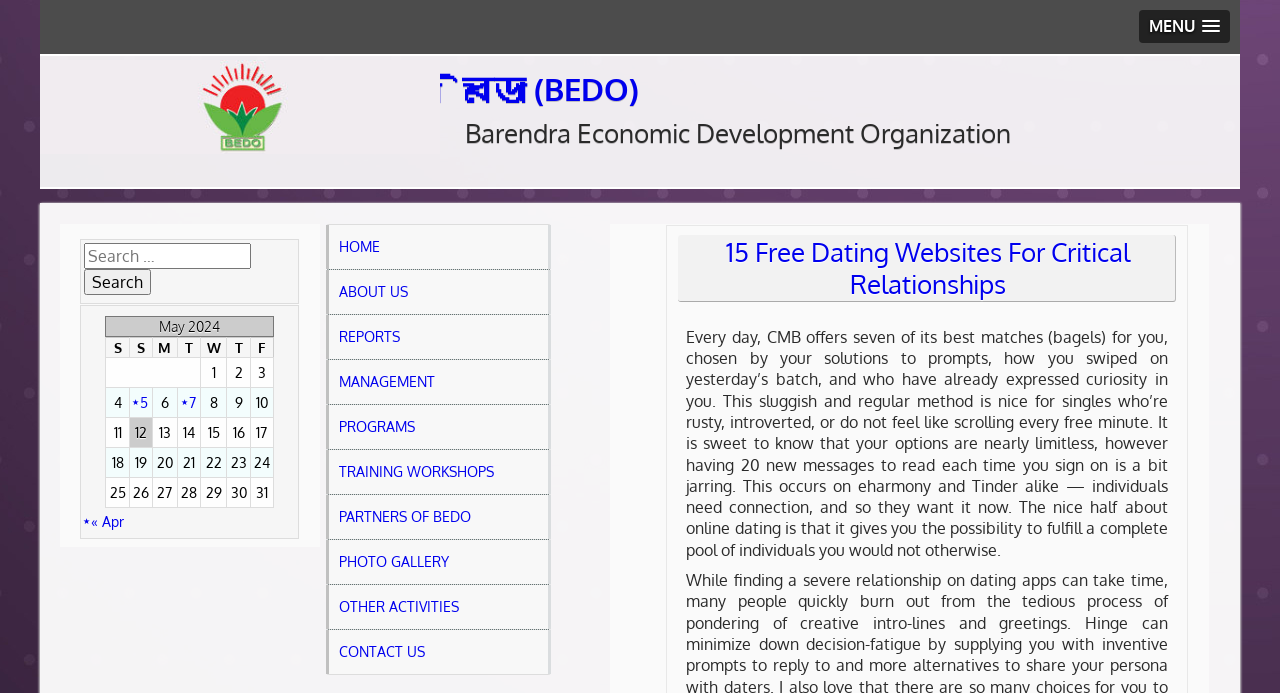Generate a thorough caption detailing the webpage content.

The webpage is about Barendra Economic Development Organization (BEDO) and features a list of free dating websites for critical relationships. At the top, there is a menu button on the right side, followed by a "Skip to content" link. Below that, there is a logo of BEDO, which is an image with the text "বিডো (BEDO)".

On the left side, there is a search bar with a "Search" button and a label "Search for:". Below the search bar, there is a table with a caption "May 2024" that displays a calendar for the month of May 2024. The table has seven columns, each representing a day of the week, and multiple rows, each representing a date. Some of the cells in the table contain links to posts published on specific dates.

On the right side, there is a navigation menu with links to different sections of the website, including "HOME", "ABOUT US", "REPORTS", "MANAGEMENT", "PROGRAMS", "TRAINING WORKSHOPS", "PARTNERS OF BEDO", "PHOTO GALLERY", "OTHER ACTIVITIES", and "CONTACT US".

Below the navigation menu, there is a heading "15 Free Dating Websites For Critical Relationships" followed by a paragraph of text that discusses online dating and the benefits of using dating websites. The text is quite long and provides information about how some dating websites work and the advantages of using them.